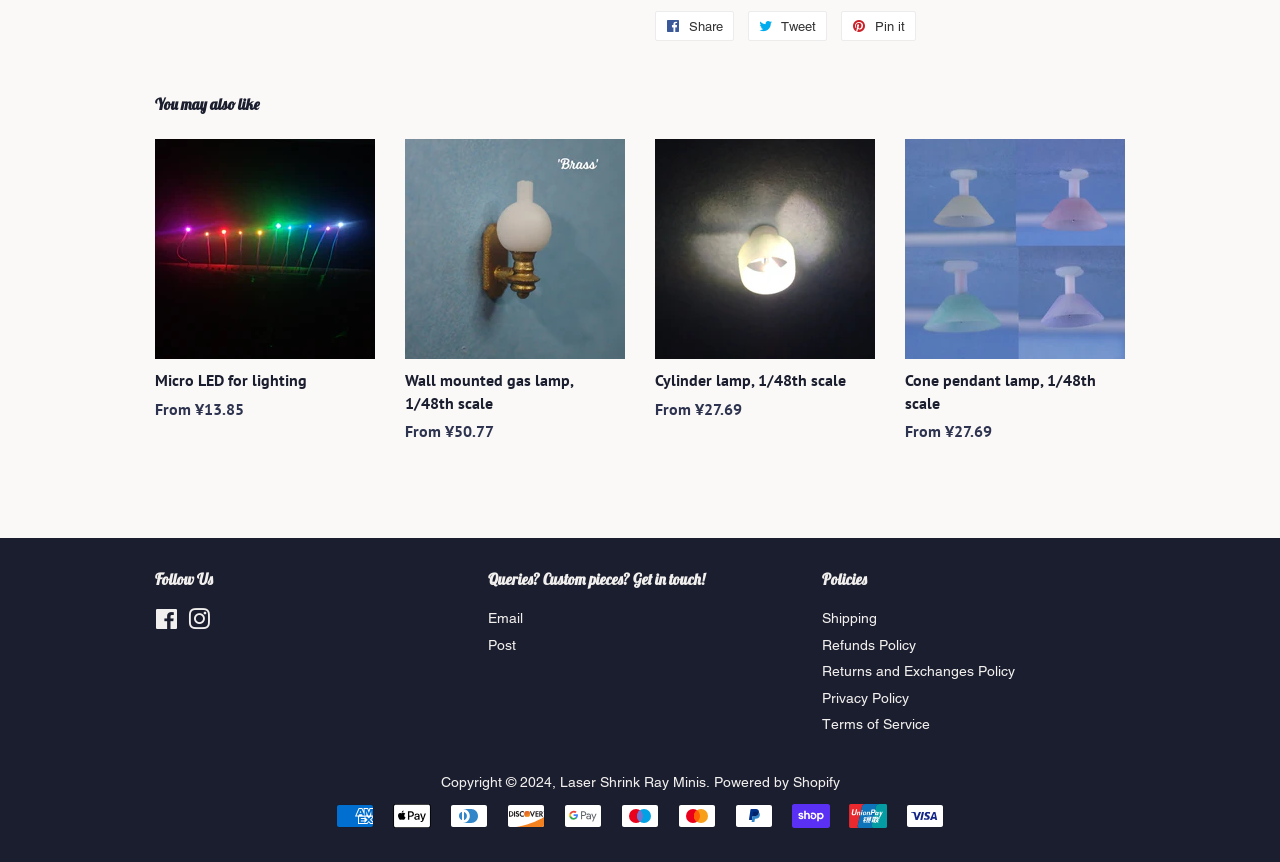What is the copyright year of the website?
Provide an in-depth and detailed explanation in response to the question.

I looked at the footer of the page, which contains a copyright notice with the year 2024. This indicates that the website's copyright is valid until 2024.